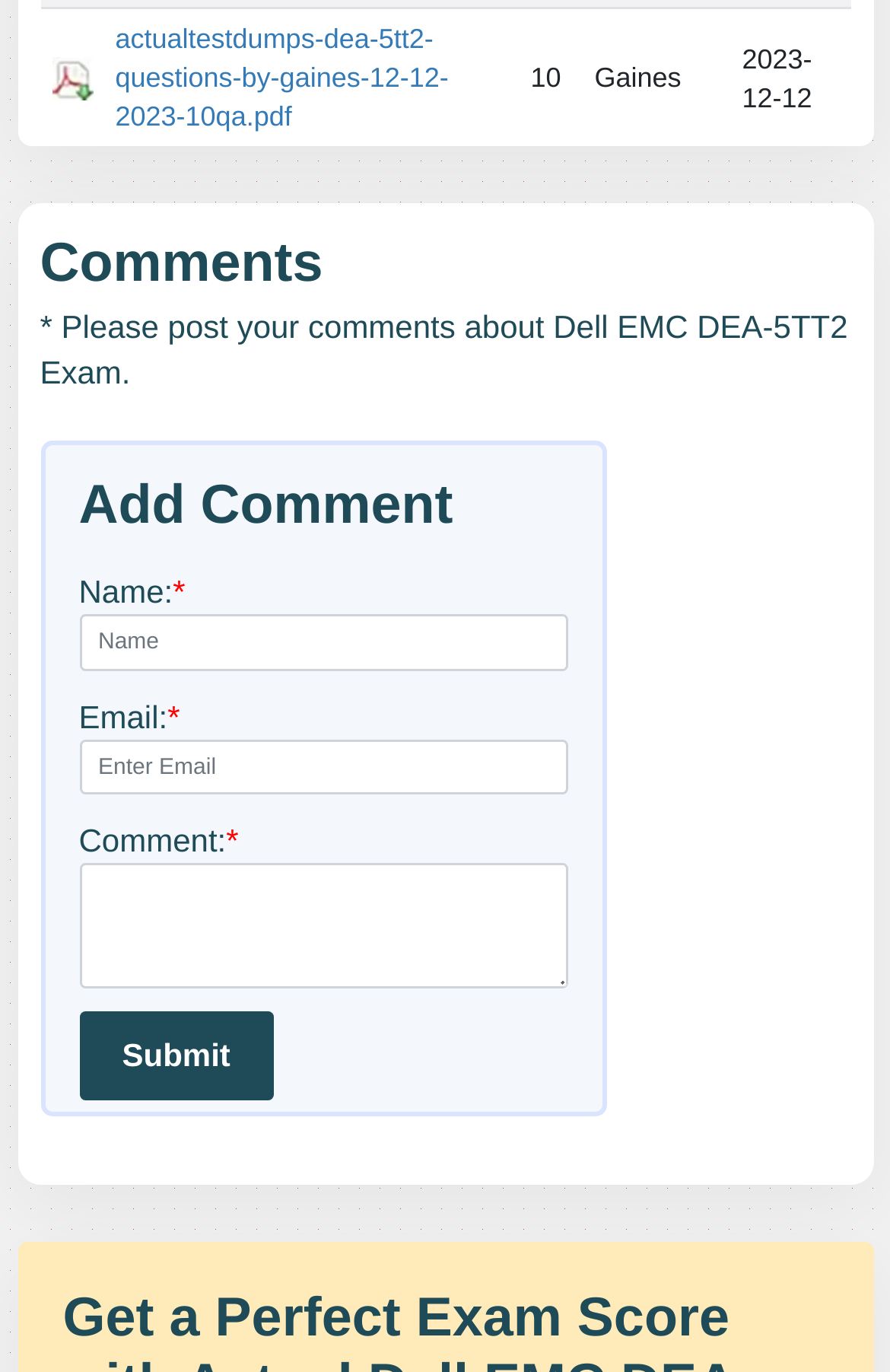Give the bounding box coordinates for the element described as: "actualtestdumps-dea-5tt2-questions-by-gaines-12-12-2023-10qa.pdf".

[0.129, 0.017, 0.504, 0.097]